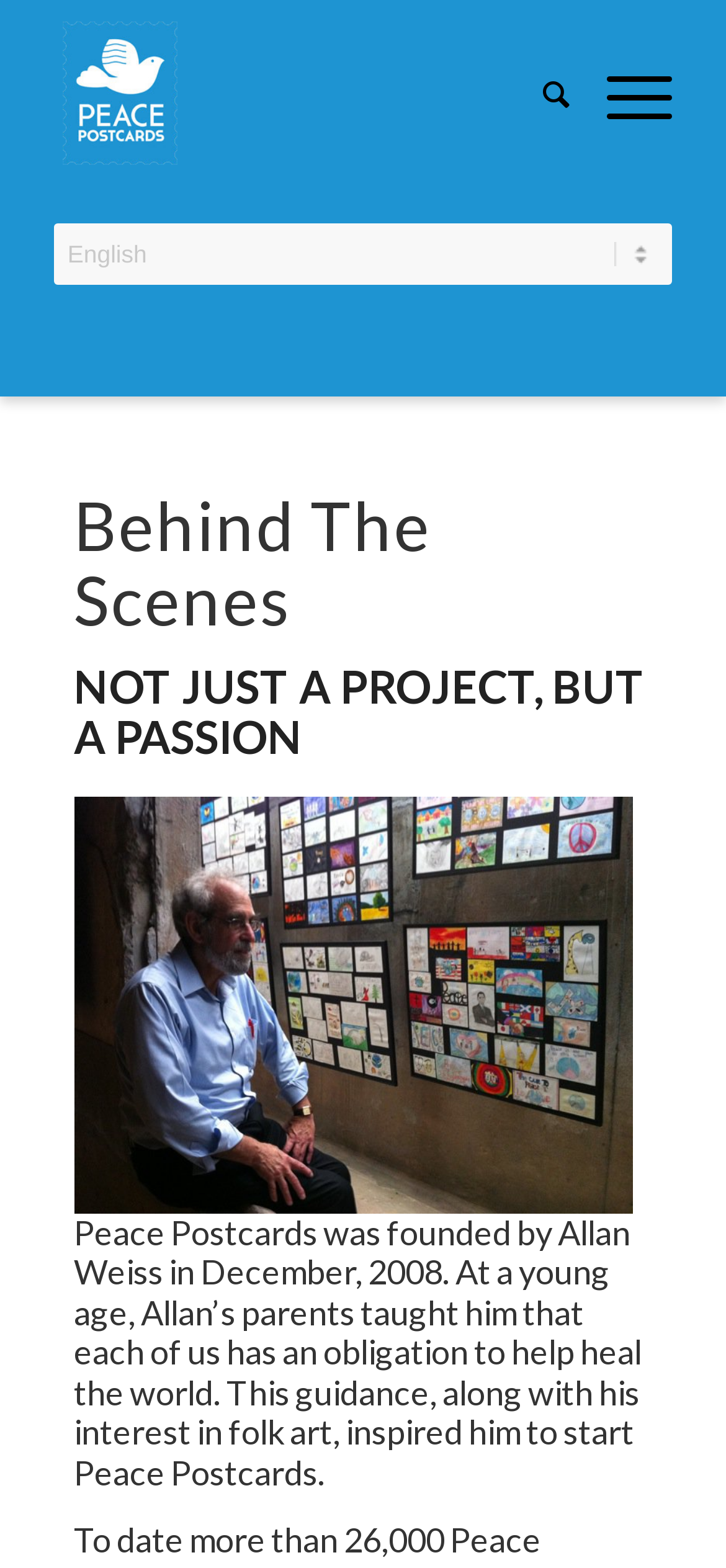Offer a detailed account of what is visible on the webpage.

The webpage is titled "Behind The Scenes | Peace Postcards" and features a logo of Peace Postcards at the top left corner, which is an image with the text "Peace Postcards". 

To the right of the logo, there are two menu items, "Search" and "Menu", positioned horizontally. 

Below the logo and menu items, there is a language selection combobox labeled "Select Language" that spans across the width of the page. 

The main content of the page is divided into sections. The first section has a heading "Behind The Scenes" followed by a subheading "NOT JUST A PROJECT, BUT A PASSION". 

Below the headings, there is an image of Allan Weiss, the founder of Peace Postcards, taking up most of the width of the page. 

Underneath the image, there is a paragraph of text that describes the founding of Peace Postcards by Allan Weiss in 2008, and how his parents' guidance and interest in folk art inspired him to start the project.